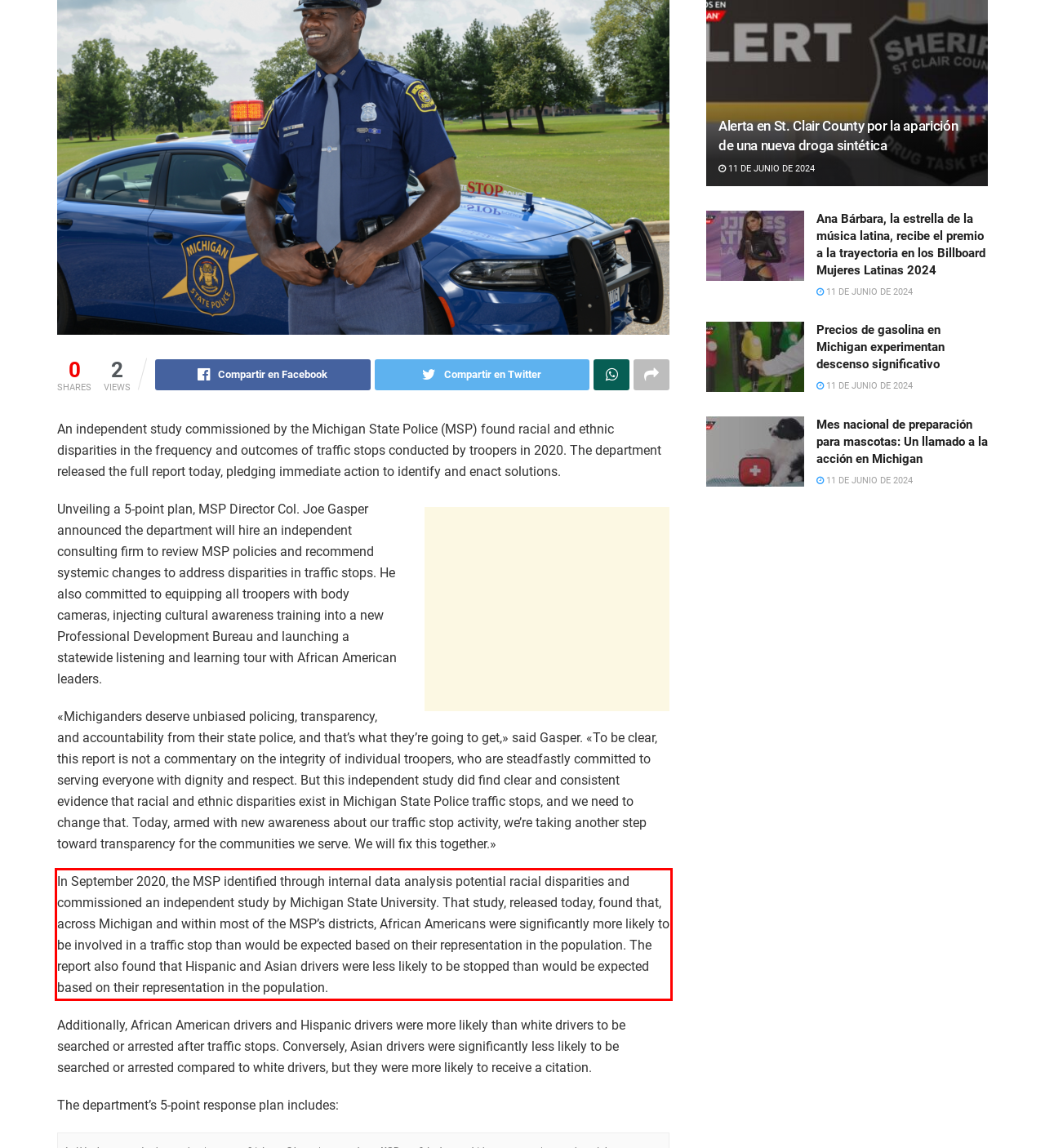You are given a webpage screenshot with a red bounding box around a UI element. Extract and generate the text inside this red bounding box.

In September 2020, the MSP identified through internal data analysis potential racial disparities and commissioned an independent study by Michigan State University. That study, released today, found that, across Michigan and within most of the MSP’s districts, African Americans were significantly more likely to be involved in a traffic stop than would be expected based on their representation in the population. The report also found that Hispanic and Asian drivers were less likely to be stopped than would be expected based on their representation in the population.